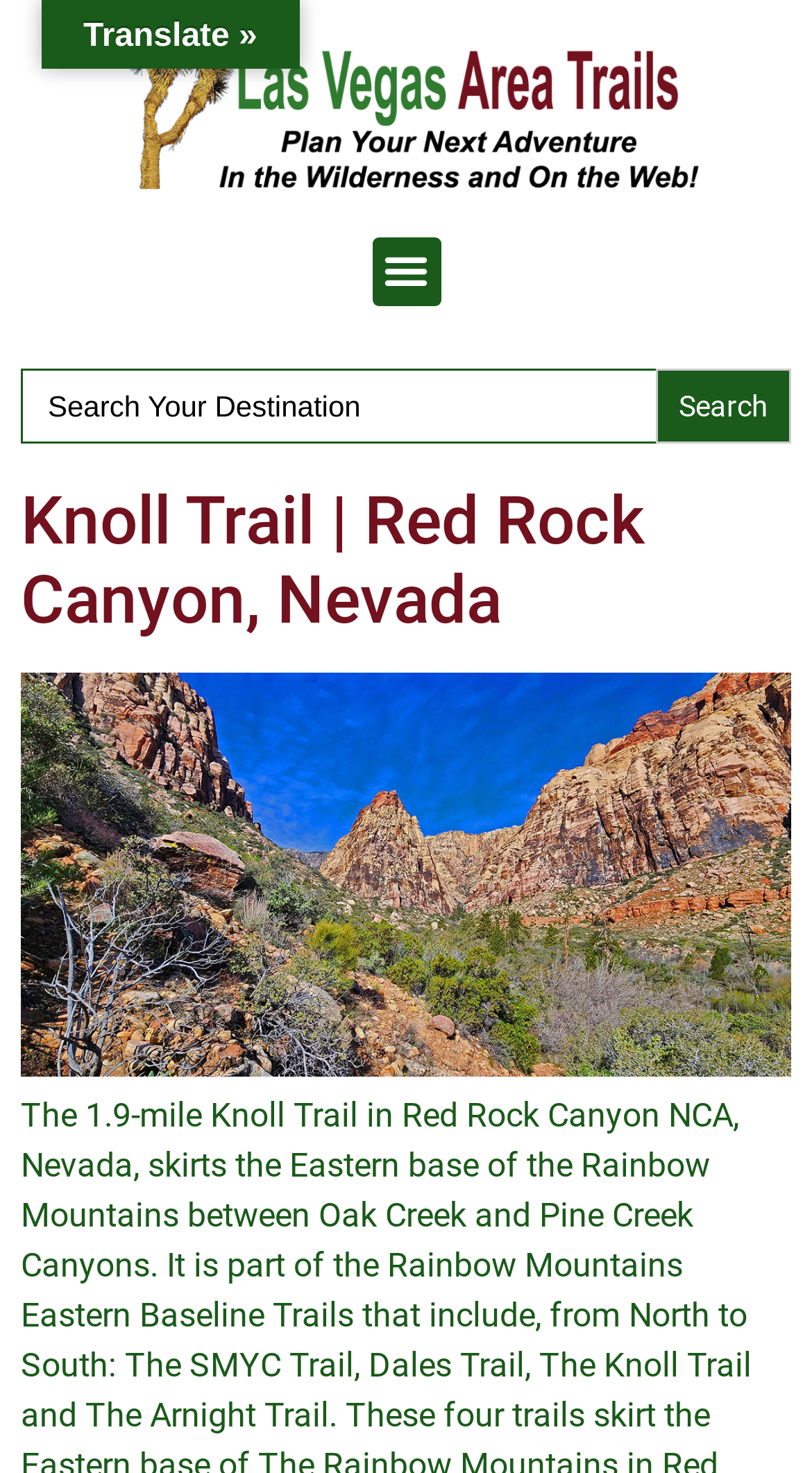Identify the bounding box for the UI element described as: "Menu". Ensure the coordinates are four float numbers between 0 and 1, formatted as [left, top, right, bottom].

[0.458, 0.16, 0.542, 0.207]